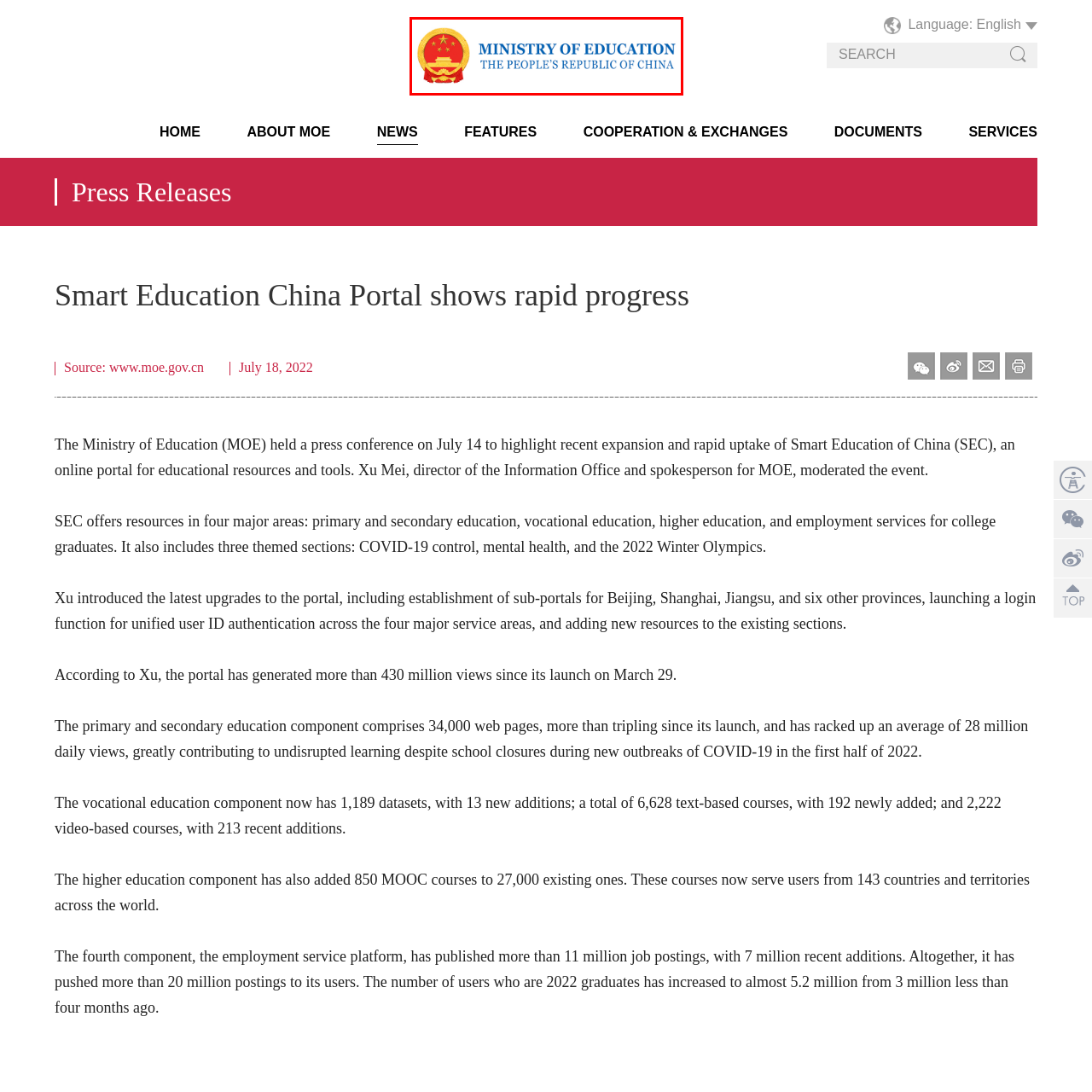Focus on the content within the red bounding box and answer this question using a single word or phrase: How many stars are depicted in the national flag in the logo?

Five